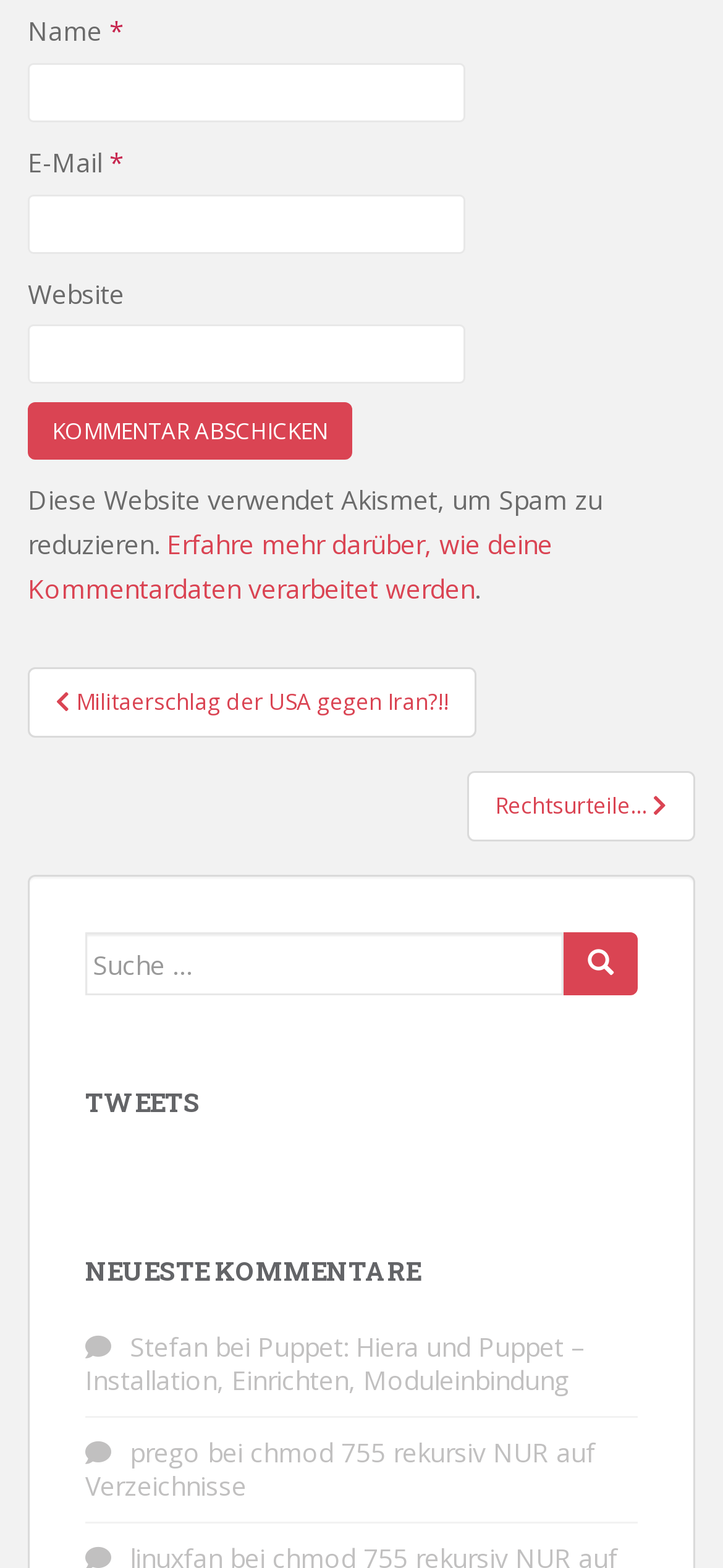Locate the bounding box coordinates of the element's region that should be clicked to carry out the following instruction: "Read the latest tweets". The coordinates need to be four float numbers between 0 and 1, i.e., [left, top, right, bottom].

[0.118, 0.694, 0.882, 0.713]